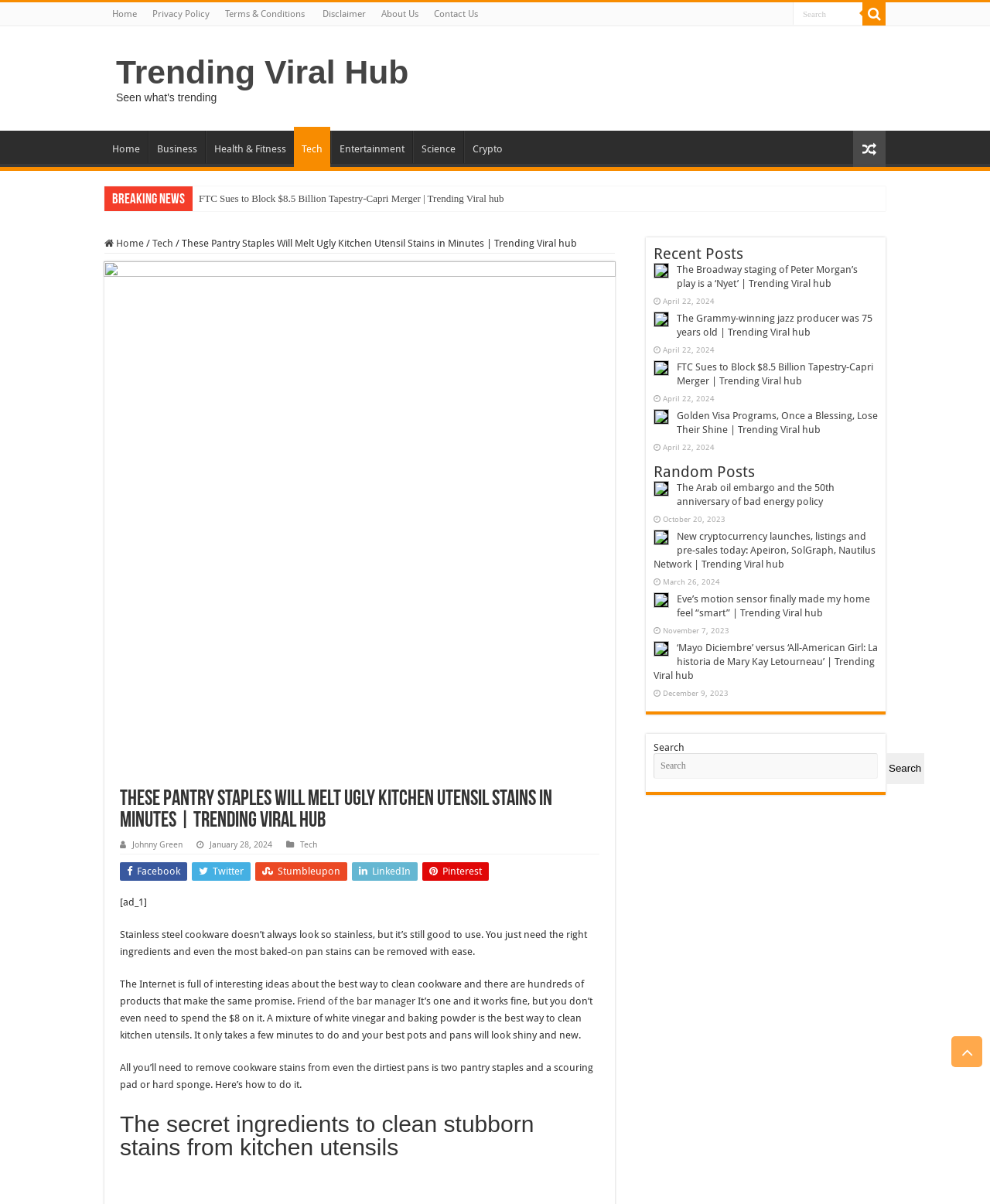What is the topic of the main article?
Please provide a comprehensive and detailed answer to the question.

The main article on the webpage is about cleaning kitchen utensils, specifically removing stubborn stains from stainless steel cookware using pantry staples.